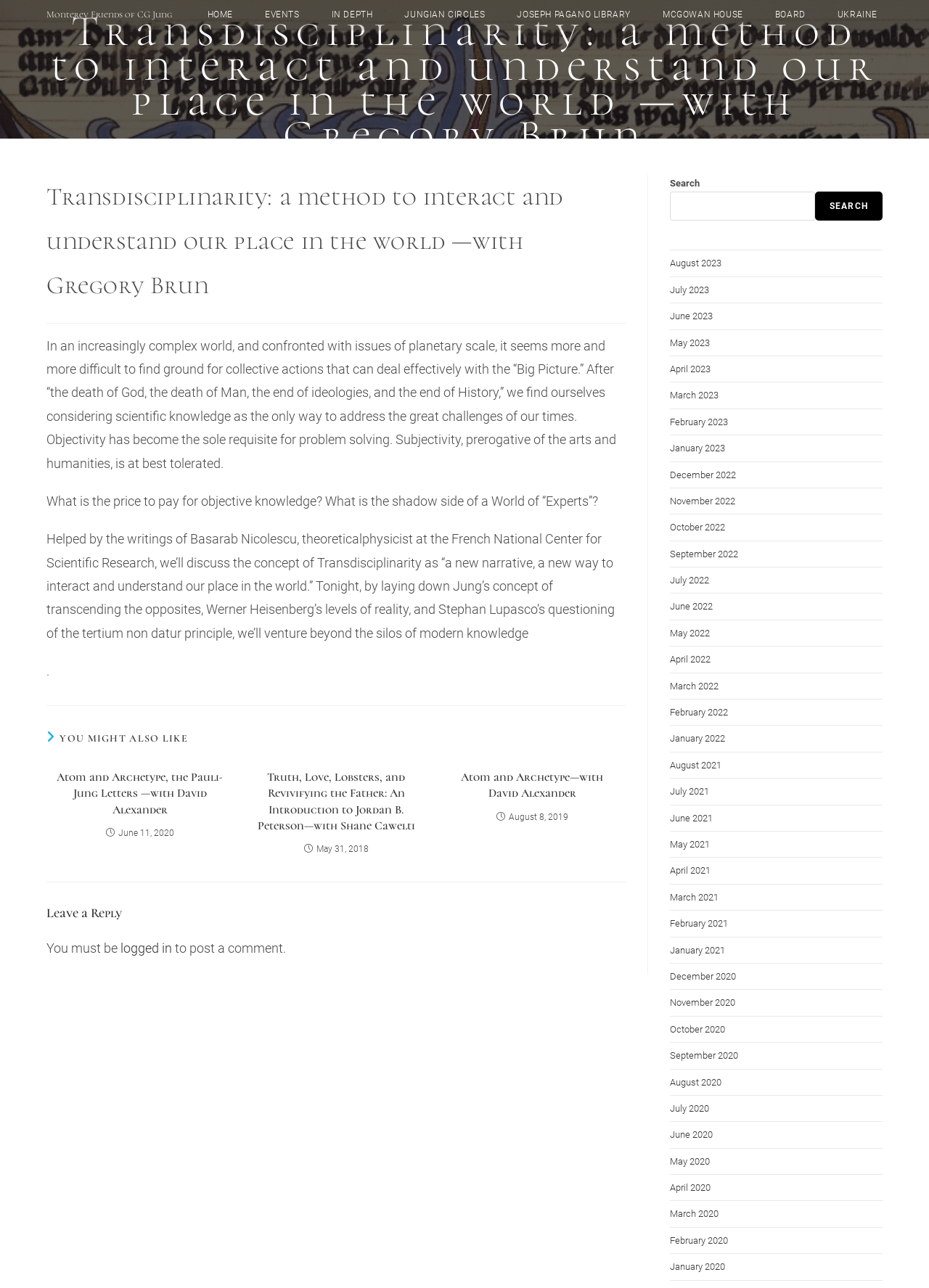Find the bounding box of the UI element described as: "Atom and Archetype—with David Alexander". The bounding box coordinates should be given as four float values between 0 and 1, i.e., [left, top, right, bottom].

[0.482, 0.597, 0.664, 0.622]